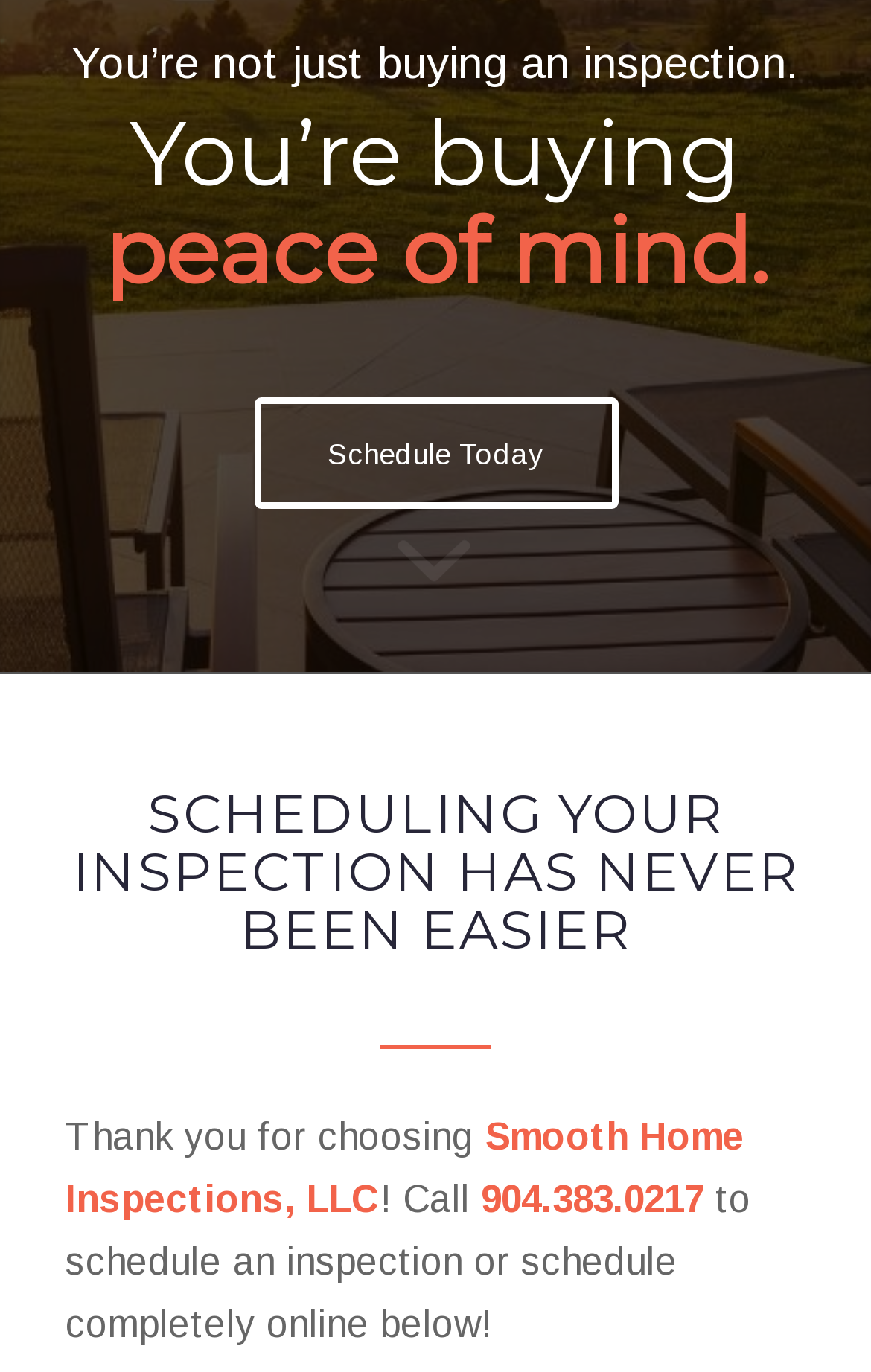What is the main service offered by the company?
Give a thorough and detailed response to the question.

I deduced the main service offered by the company by considering the text elements and the overall structure of the page. The prominent heading 'SCHEDULING YOUR INSPECTION HAS NEVER BEEN EASIER' and the presence of a 'Schedule Today' button suggest that home inspections are the primary service offered by the company.